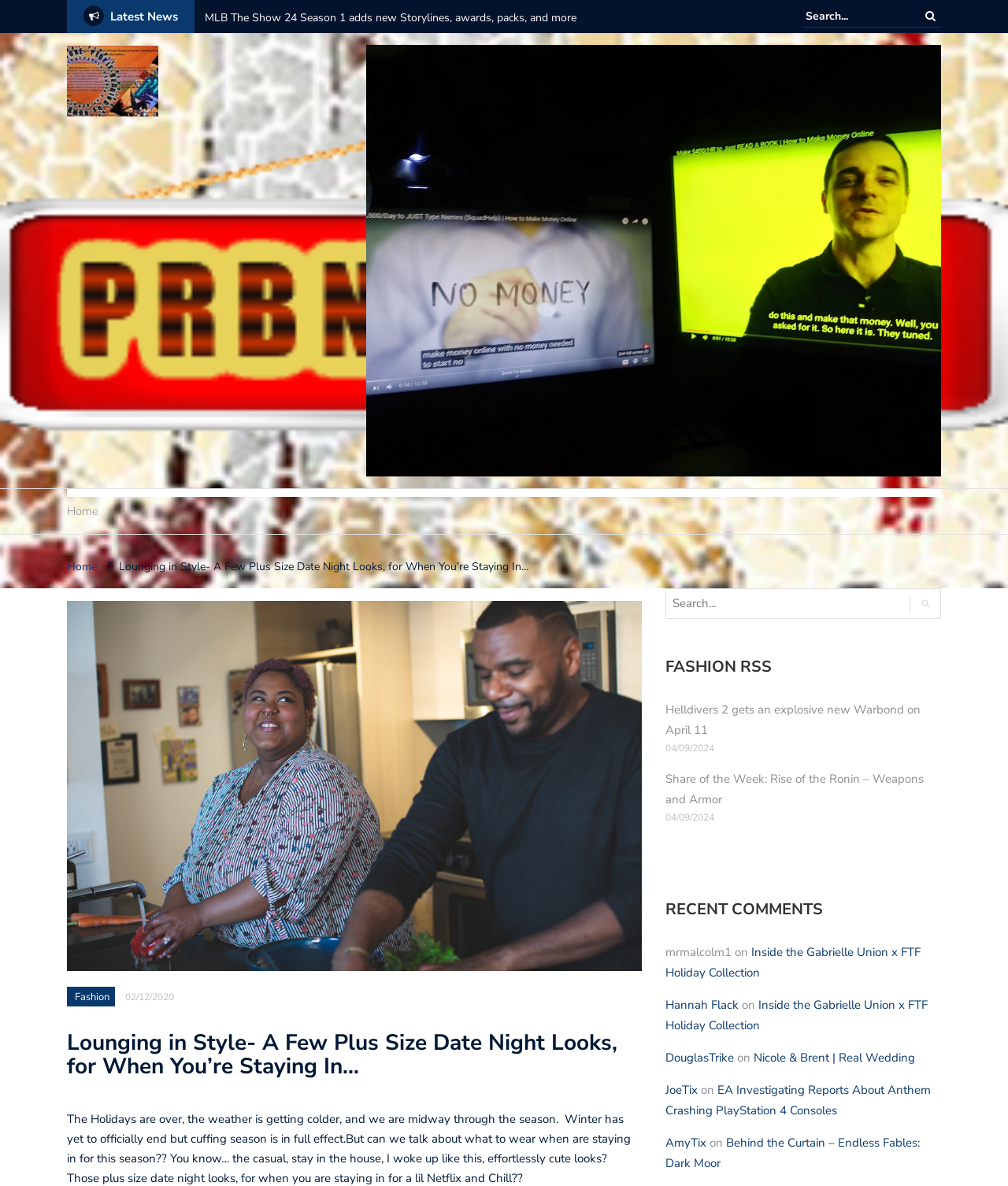What is the date of the article 'Helldivers 2 gets an explosive new Warbond on April 11'?
From the image, provide a succinct answer in one word or a short phrase.

04/09/2024